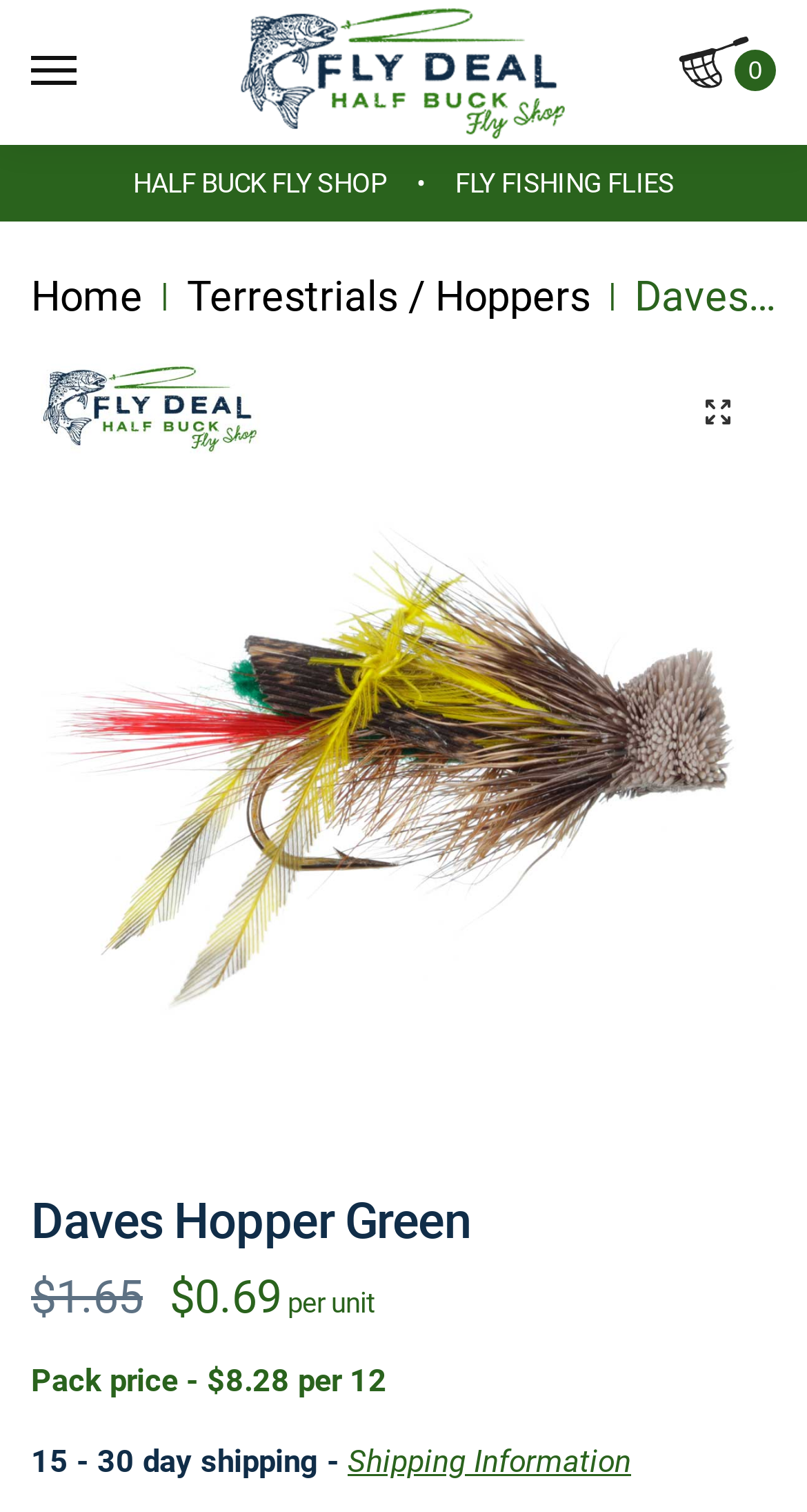Please mark the bounding box coordinates of the area that should be clicked to carry out the instruction: "Click the menu button".

[0.038, 0.027, 0.192, 0.068]